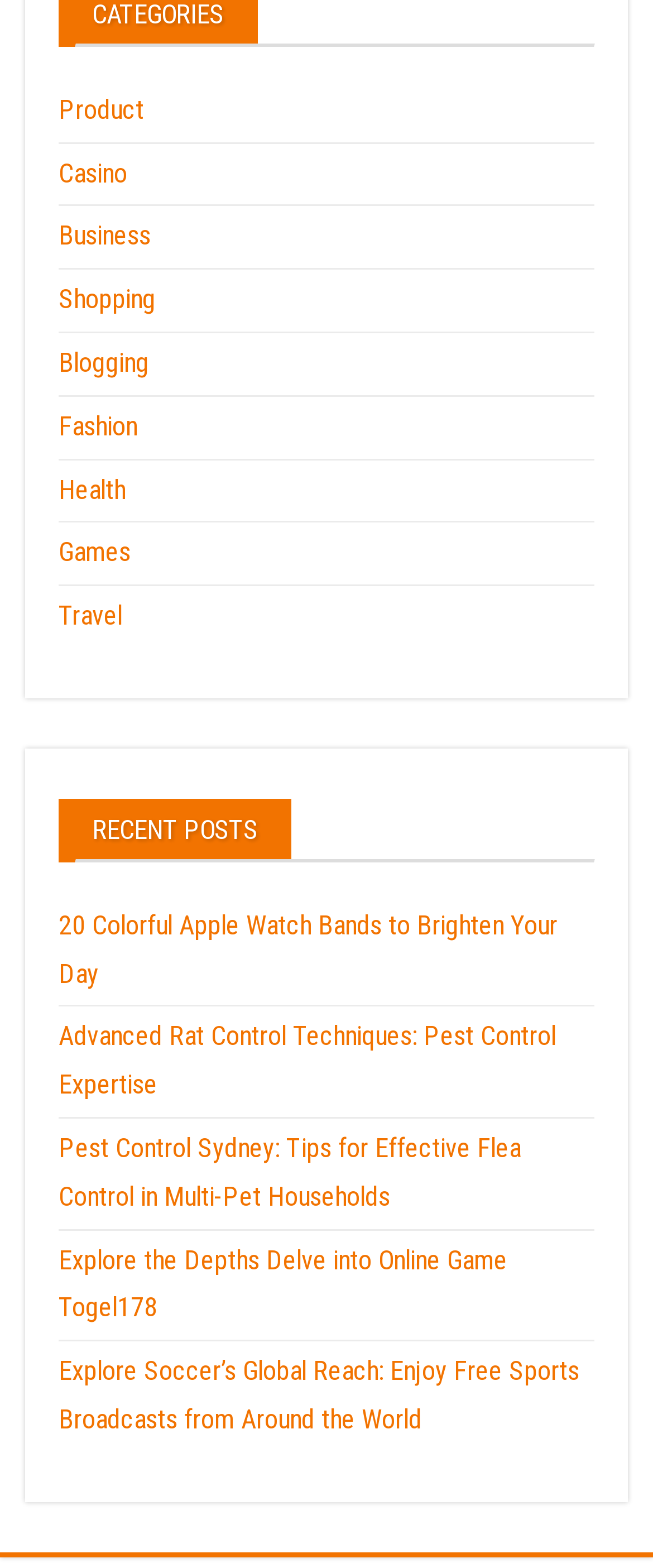Give a one-word or one-phrase response to the question:
What is the last category listed at the top?

Games